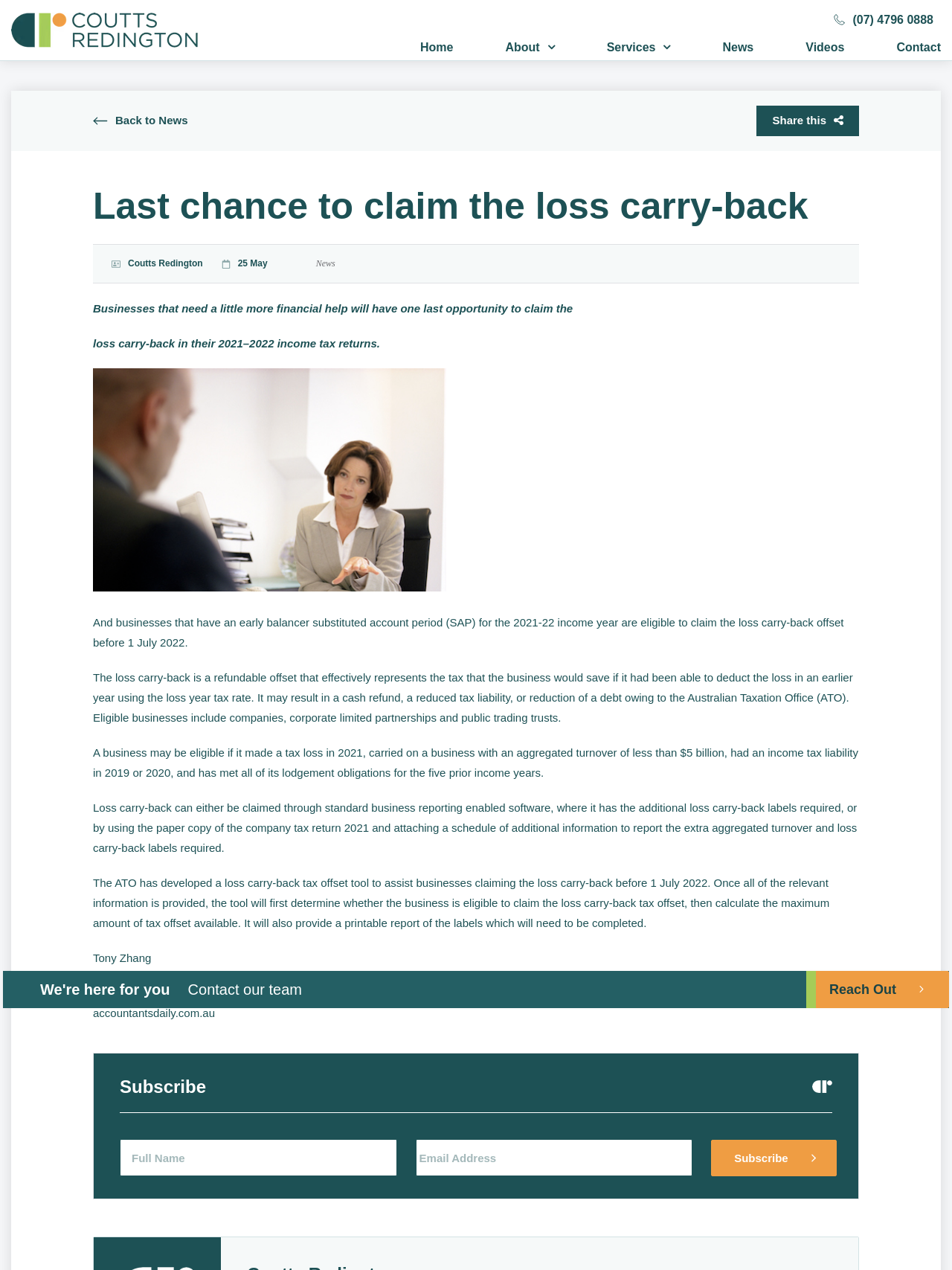What is the purpose of the loss carry-back tax offset tool?
Using the information from the image, answer the question thoroughly.

The webpage states that the ATO has developed a loss carry-back tax offset tool to assist businesses claiming the loss carry-back before 1 July 2022. The tool determines whether the business is eligible to claim the loss carry-back tax offset, calculates the maximum amount of tax offset available, and provides a printable report of the labels which will need to be completed.